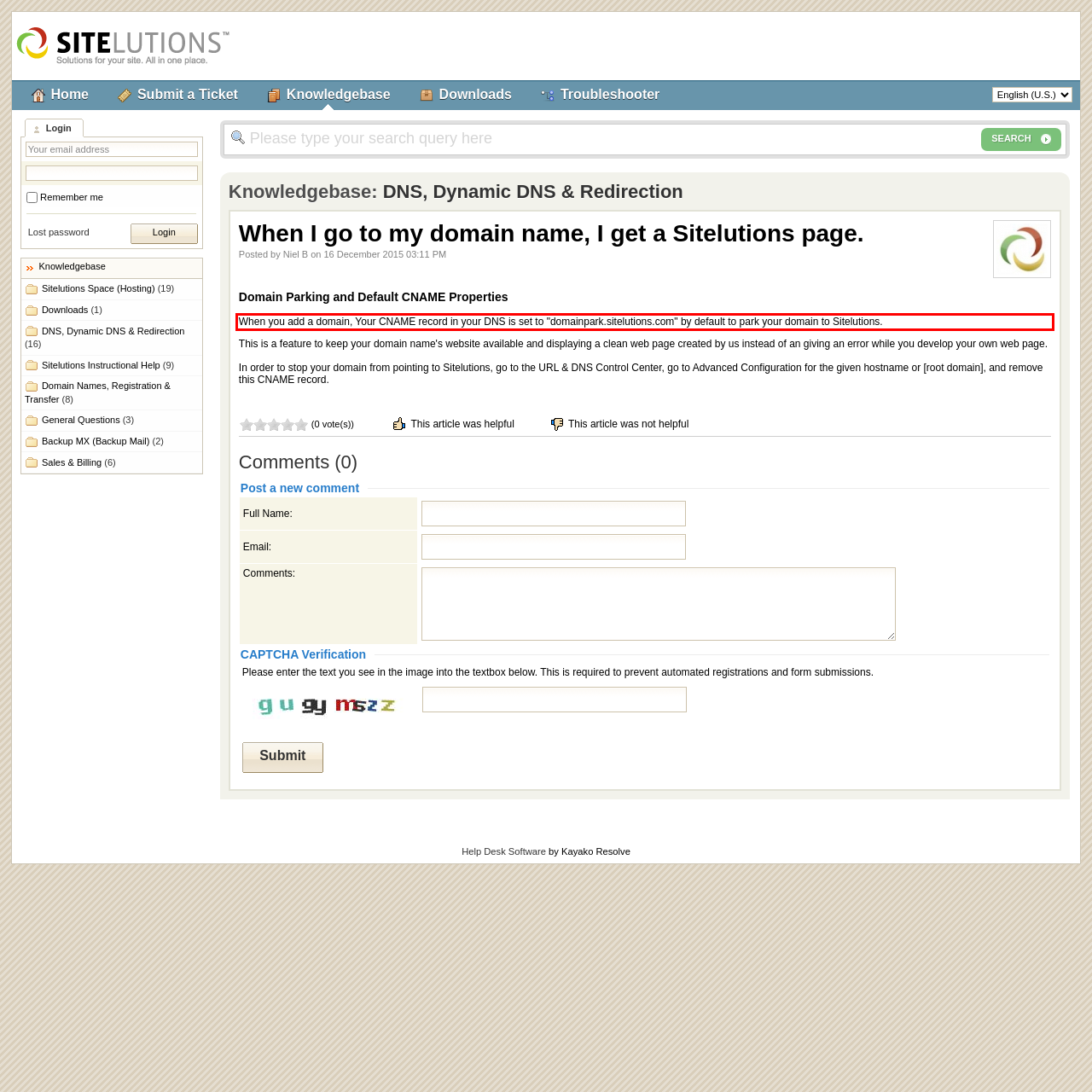Inspect the webpage screenshot that has a red bounding box and use OCR technology to read and display the text inside the red bounding box.

When you add a domain, Your CNAME record in your DNS is set to "domainpark.sitelutions.com" by default to park your domain to Sitelutions.